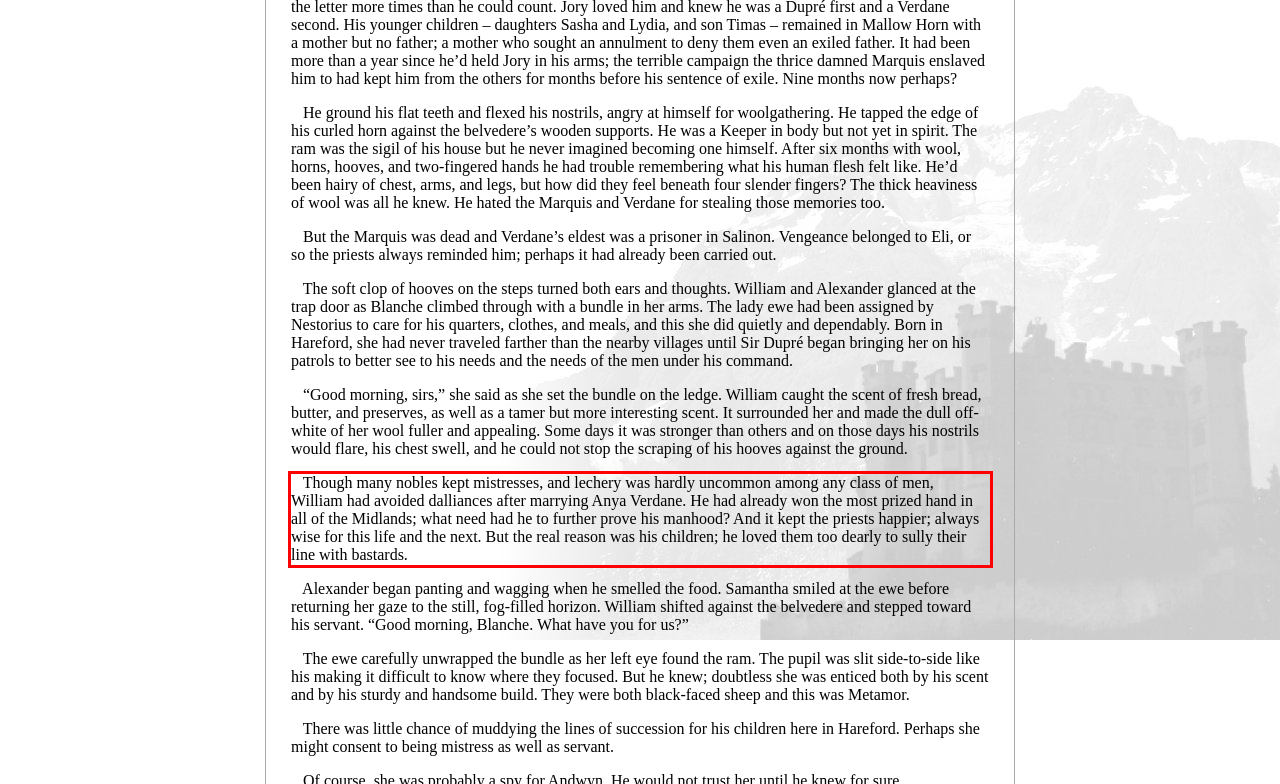The screenshot you have been given contains a UI element surrounded by a red rectangle. Use OCR to read and extract the text inside this red rectangle.

Though many nobles kept mistresses, and lechery was hardly uncommon among any class of men, William had avoided dalliances after marrying Anya Verdane. He had already won the most prized hand in all of the Midlands; what need had he to further prove his manhood? And it kept the priests happier; always wise for this life and the next. But the real reason was his children; he loved them too dearly to sully their line with bastards.